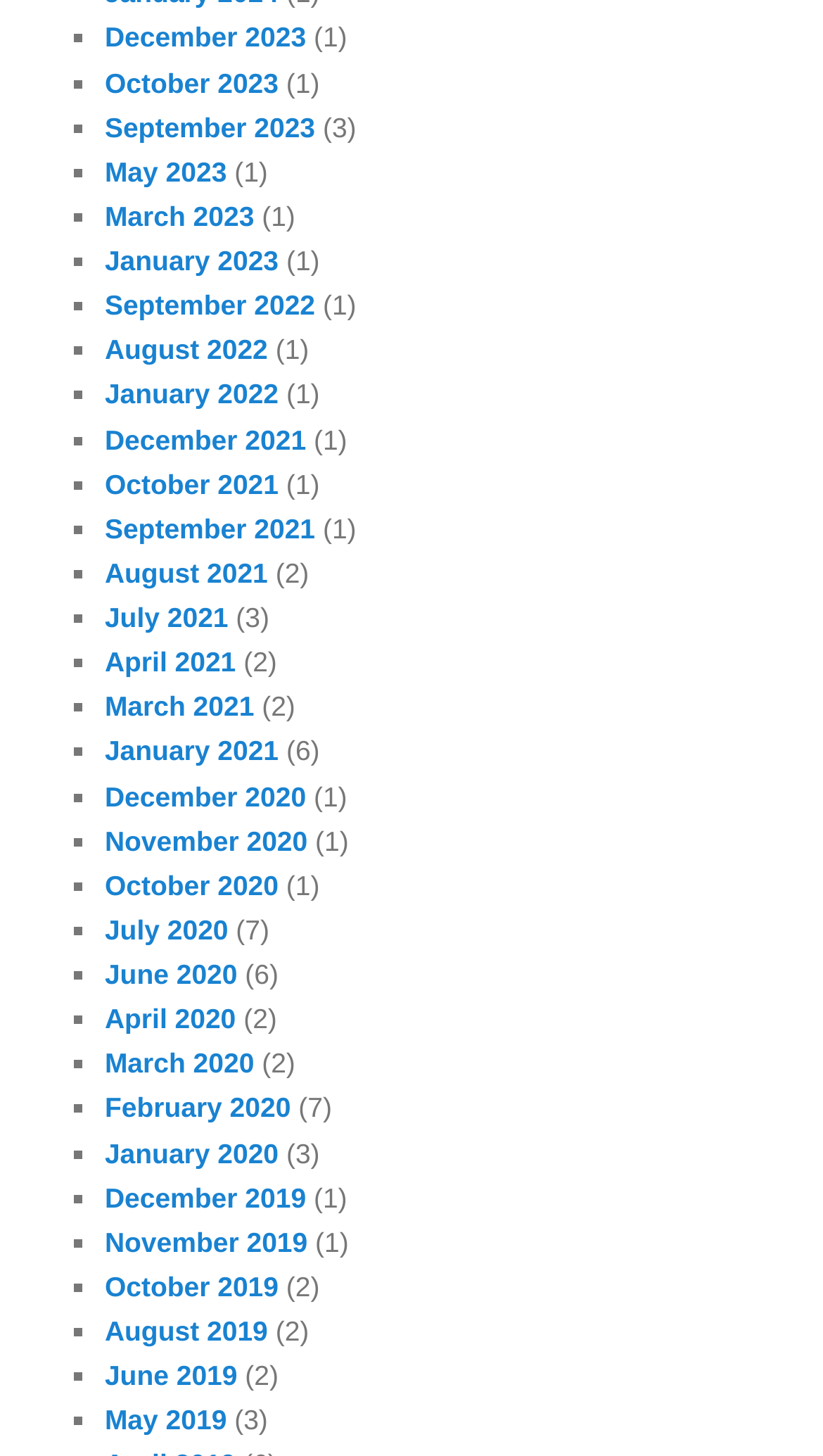How many links are there for January 2021?
Make sure to answer the question with a detailed and comprehensive explanation.

I counted the number of links for January 2021 and found that there is only one link.